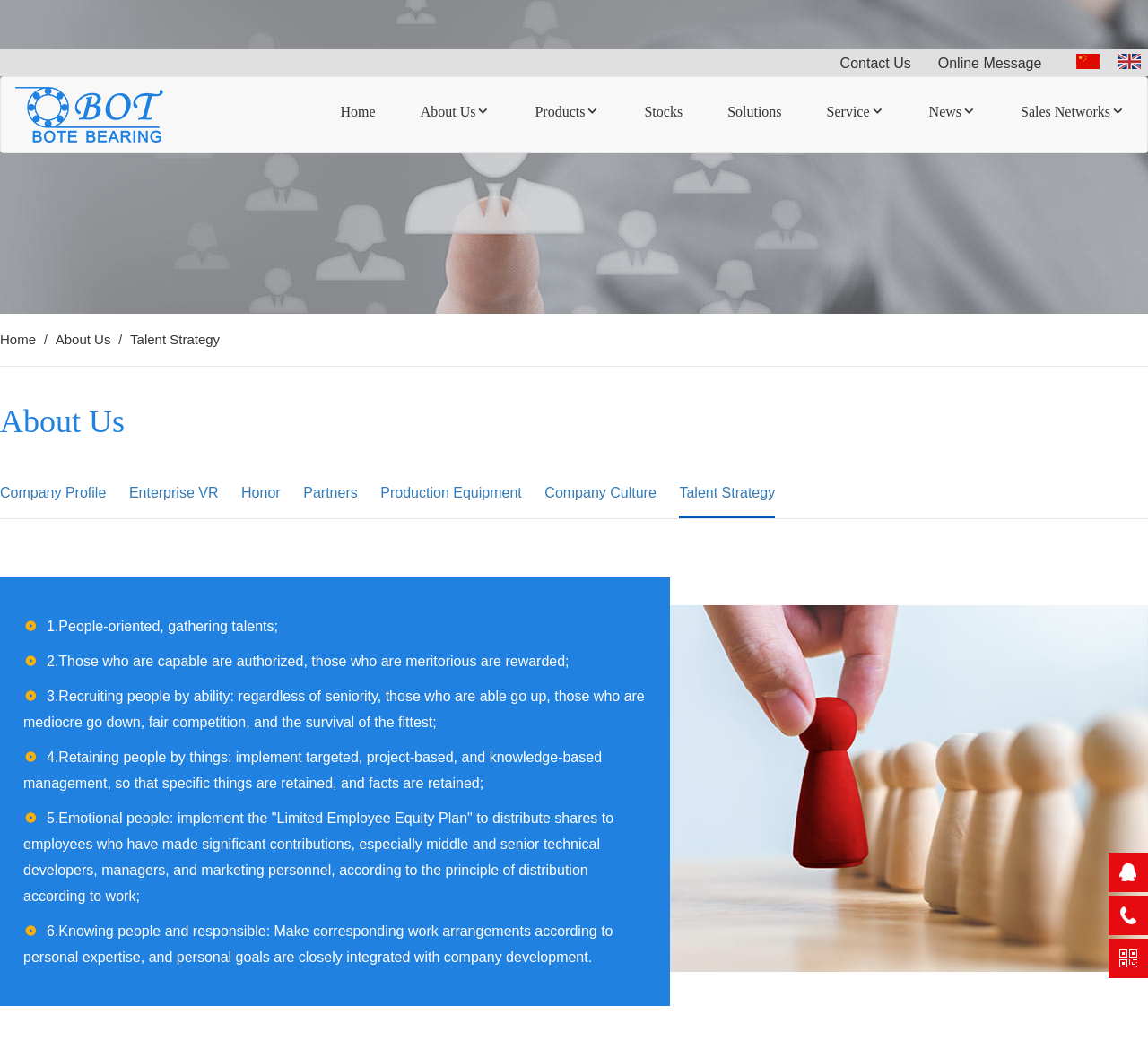Give a one-word or one-phrase response to the question:
What is the last link in the bottom navigation bar?

Sales Networks